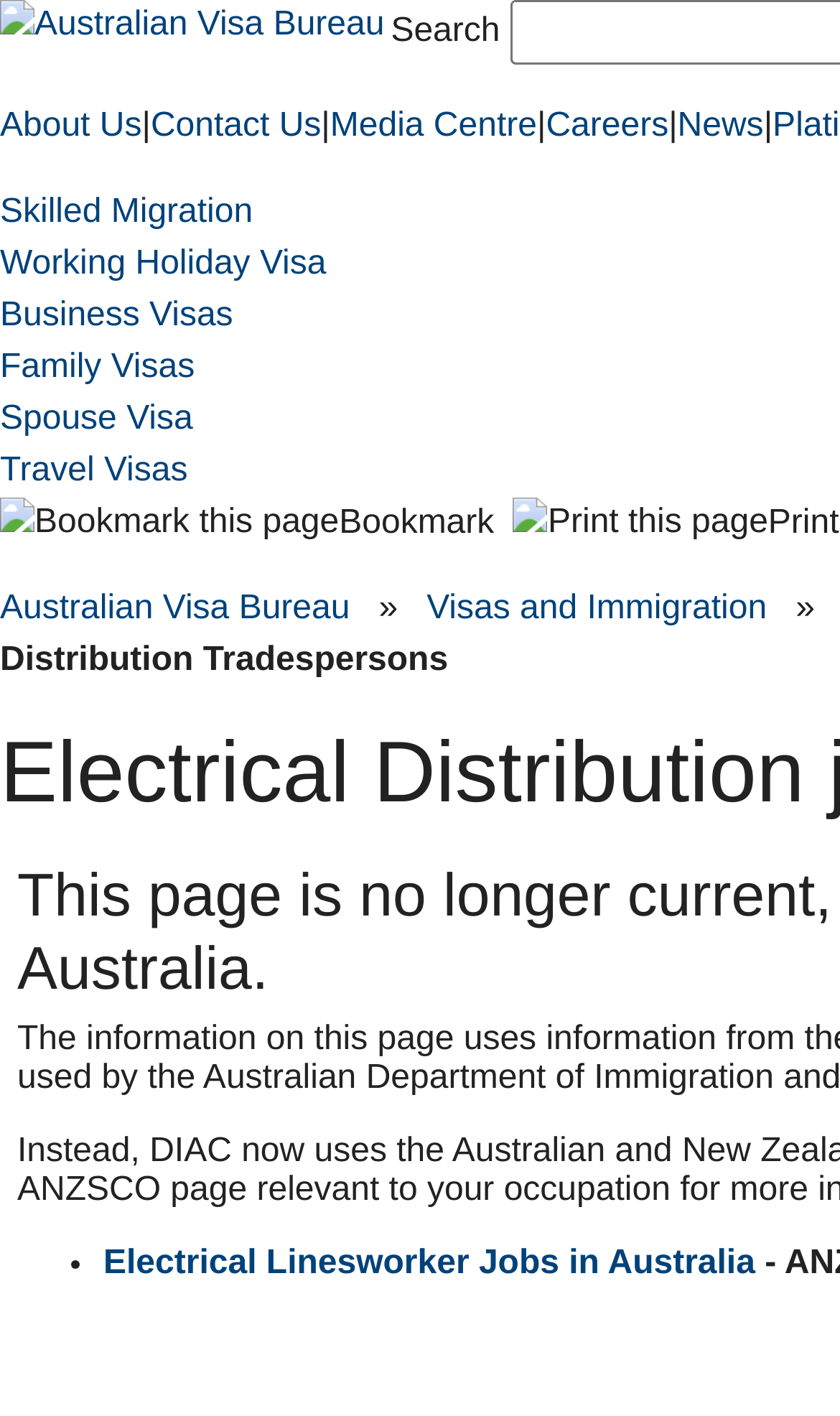Identify the bounding box coordinates of the element that should be clicked to fulfill this task: "view blogging articles". The coordinates should be provided as four float numbers between 0 and 1, i.e., [left, top, right, bottom].

None